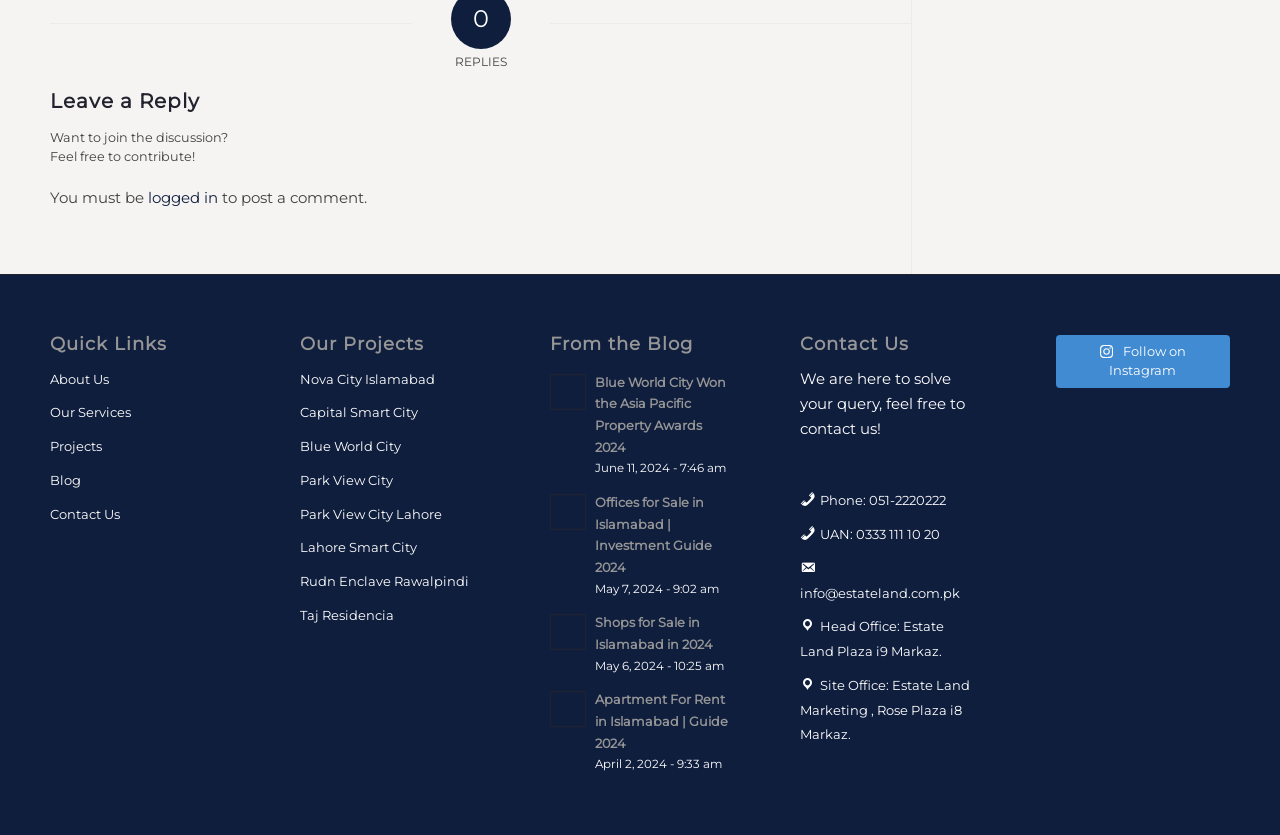Locate the bounding box coordinates of the element to click to perform the following action: 'Go to the previous post'. The coordinates should be given as four float values between 0 and 1, in the form of [left, top, right, bottom].

None